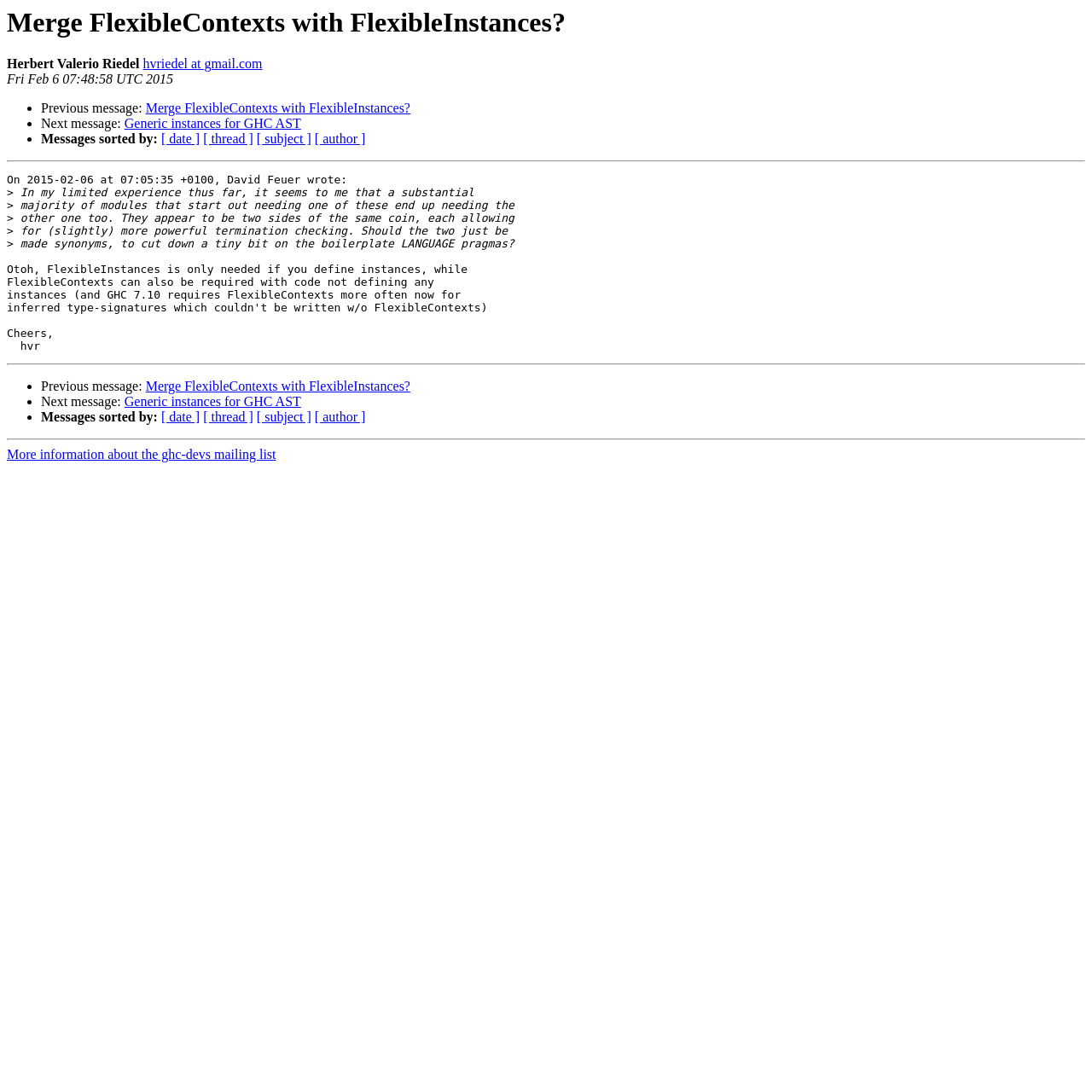What is the date of the message?
Answer the question with a thorough and detailed explanation.

The date of the message can be determined by looking at the text 'On 2015-02-06 at 07:05:35 +0100, David Feuer wrote:' which indicates that the date of the message is 2015-02-06.